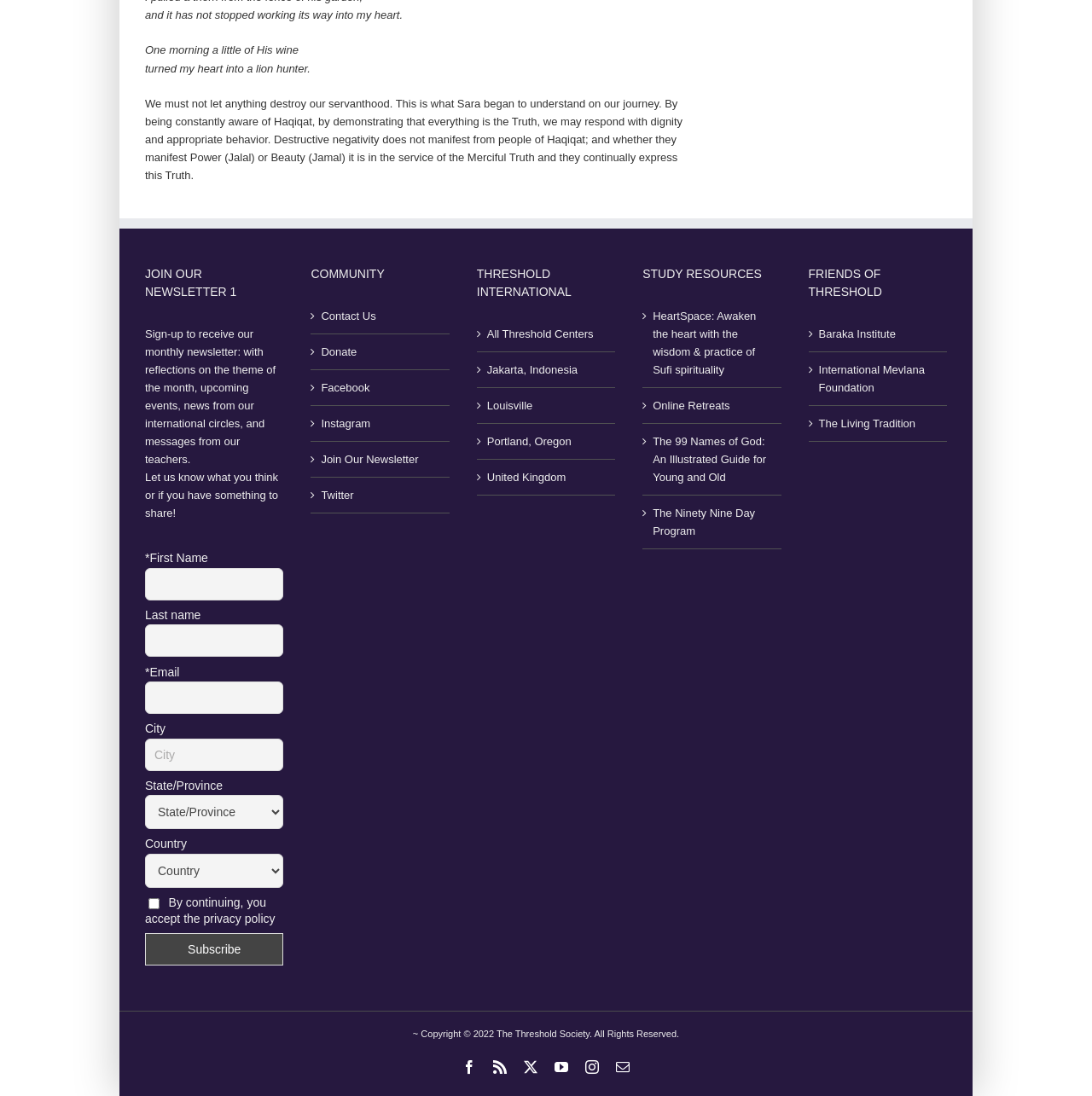Ascertain the bounding box coordinates for the UI element detailed here: "All Threshold Centers". The coordinates should be provided as [left, top, right, bottom] with each value being a float between 0 and 1.

[0.446, 0.296, 0.556, 0.313]